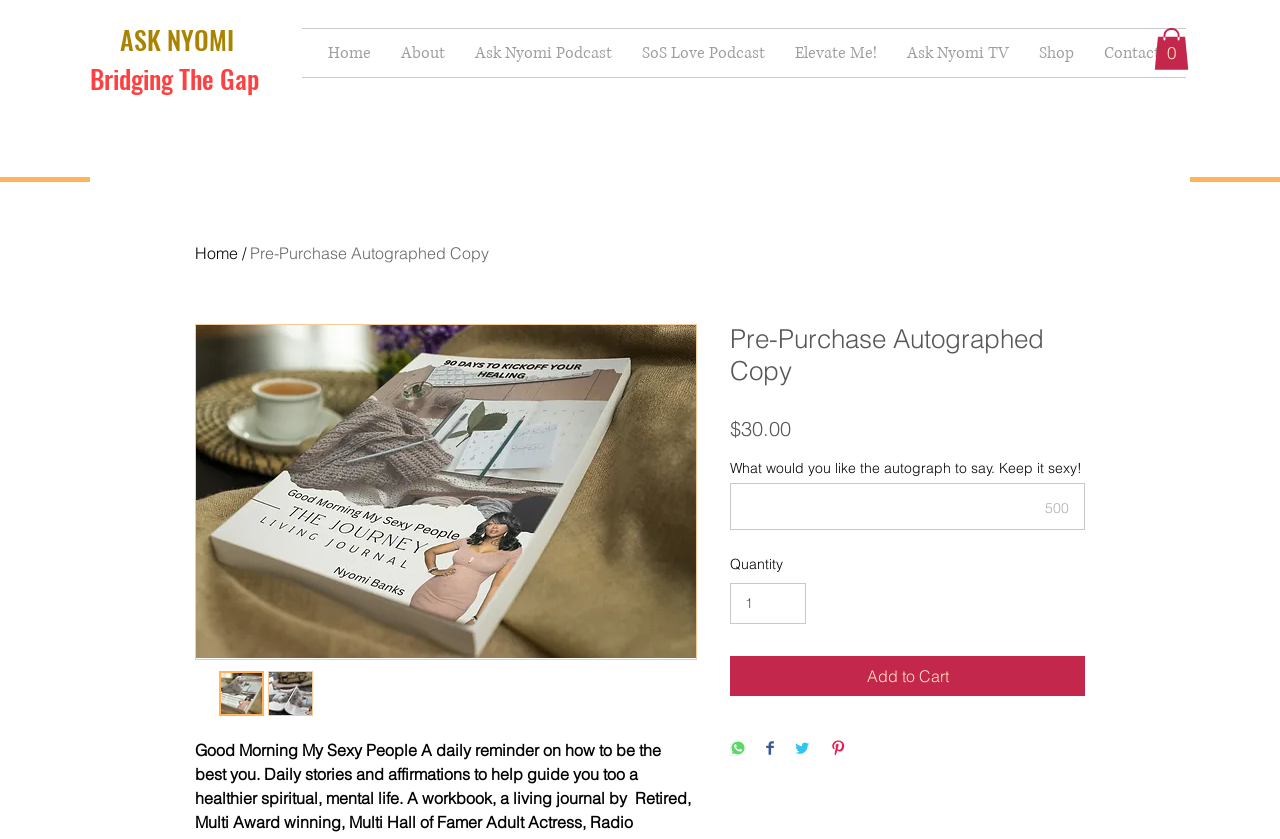Pinpoint the bounding box coordinates of the element that must be clicked to accomplish the following instruction: "Click on the 'Share on WhatsApp' button". The coordinates should be in the format of four float numbers between 0 and 1, i.e., [left, top, right, bottom].

[0.57, 0.881, 0.583, 0.904]